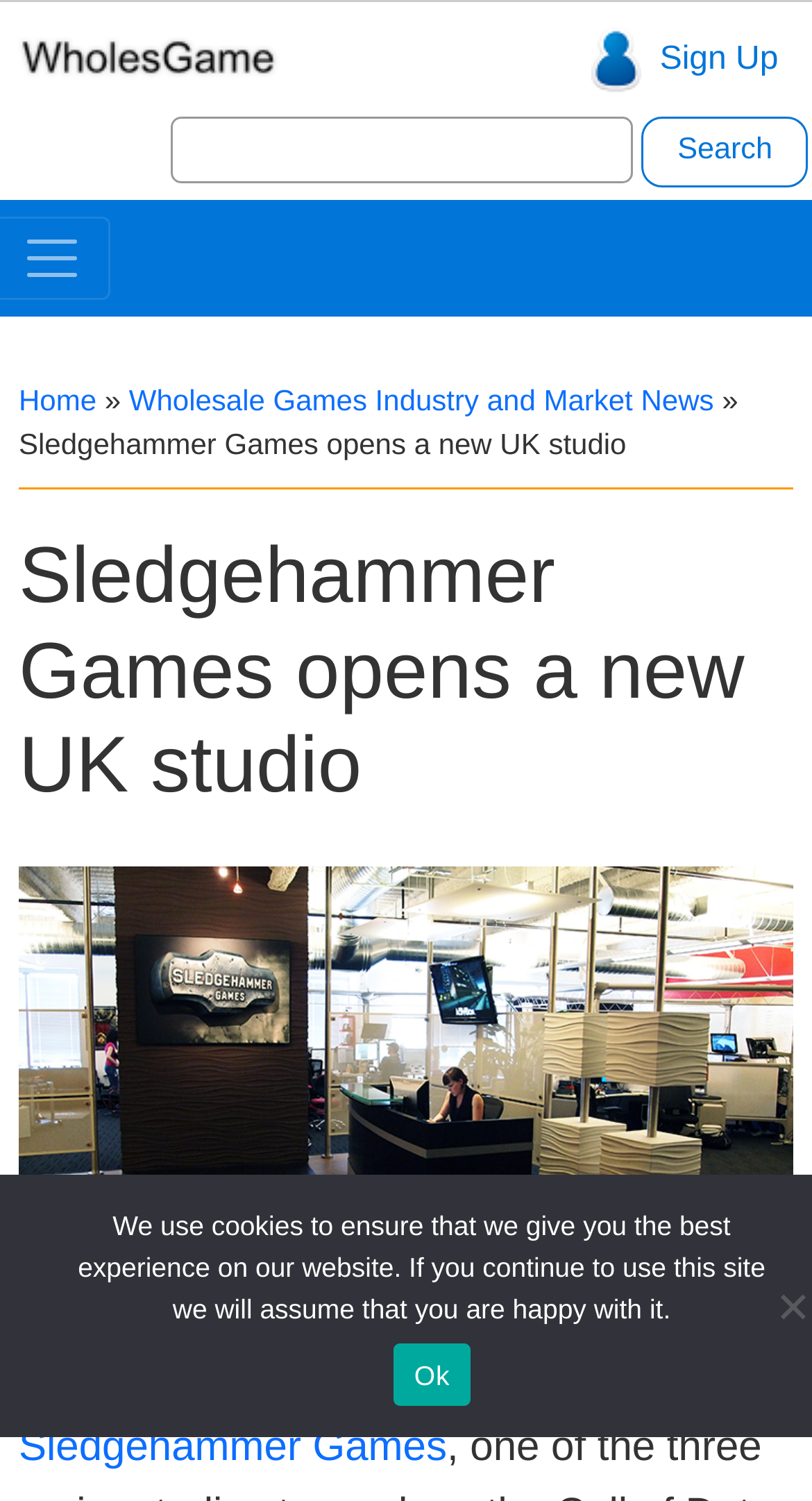Please provide a brief answer to the question using only one word or phrase: 
How many links are in the main content area?

3